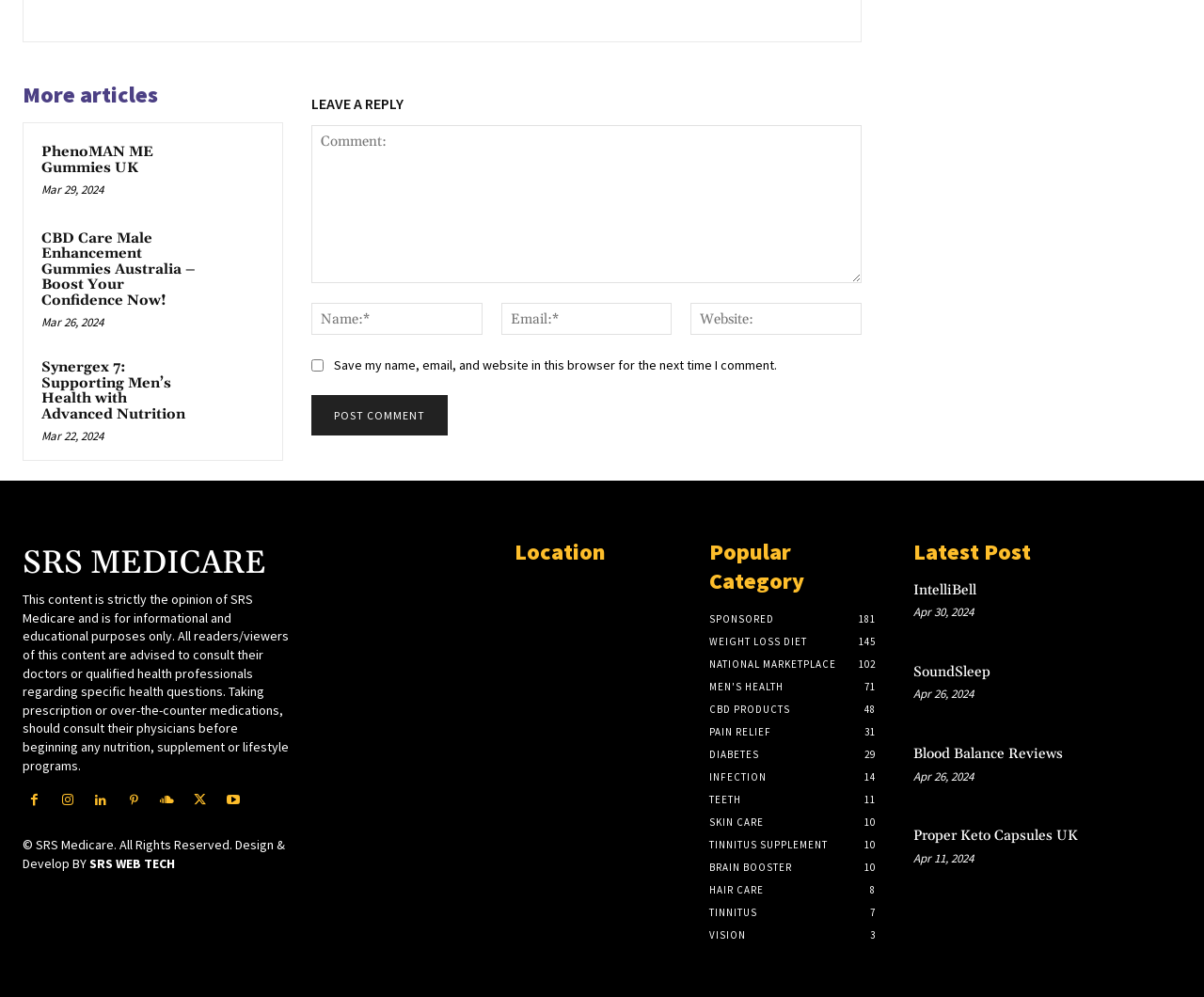Please analyze the image and give a detailed answer to the question:
How many textboxes are in the comment section?

I looked at the comment section and found four textboxes: 'Comment:', 'Name:*', 'Email:*', and 'Website:'.